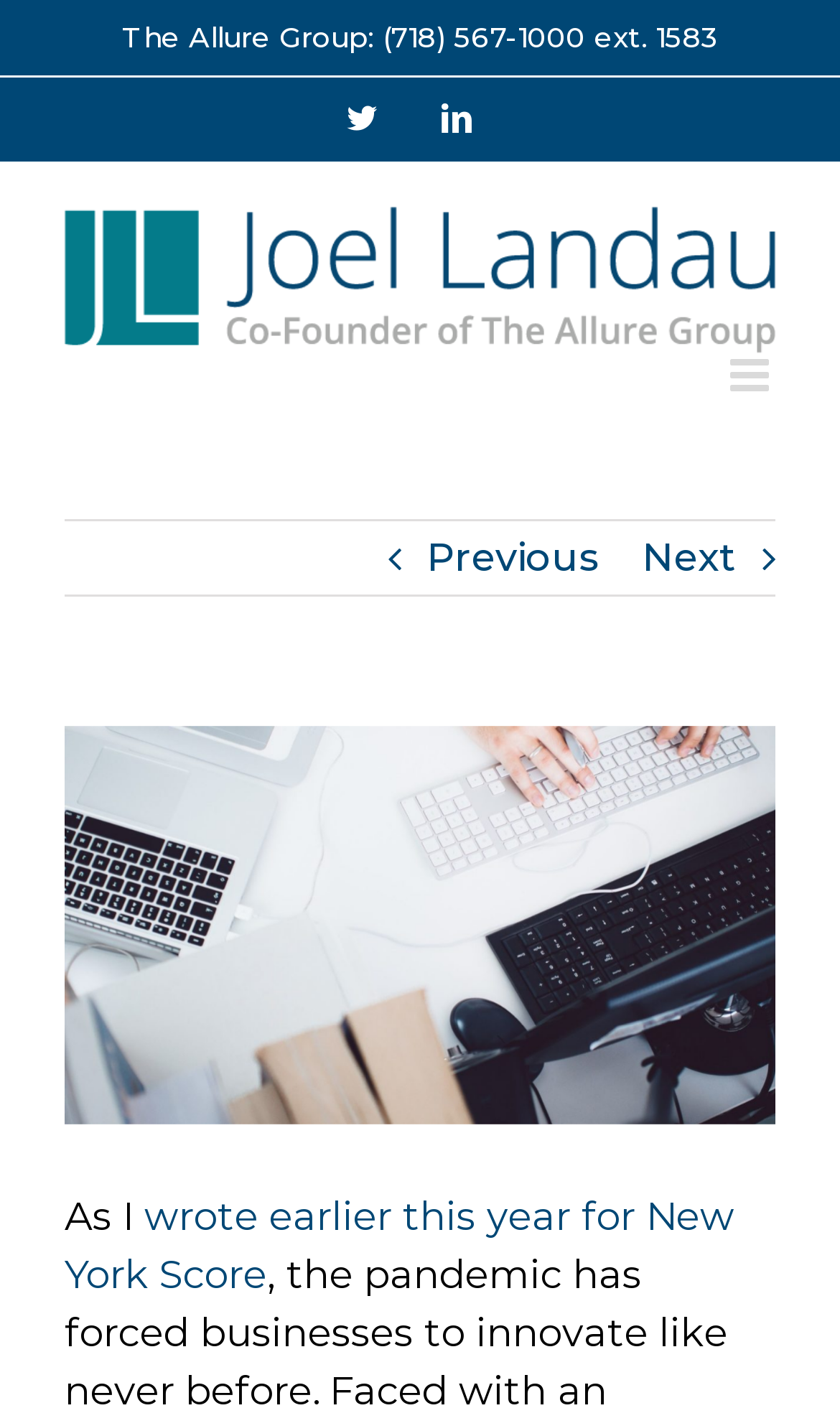What is the author of the article?
Using the image, provide a detailed and thorough answer to the question.

I found the author of the article by looking at the link element with the text 'Joel Landau Logo' which is located at the top of the webpage and is likely to be the author's logo or profile picture.